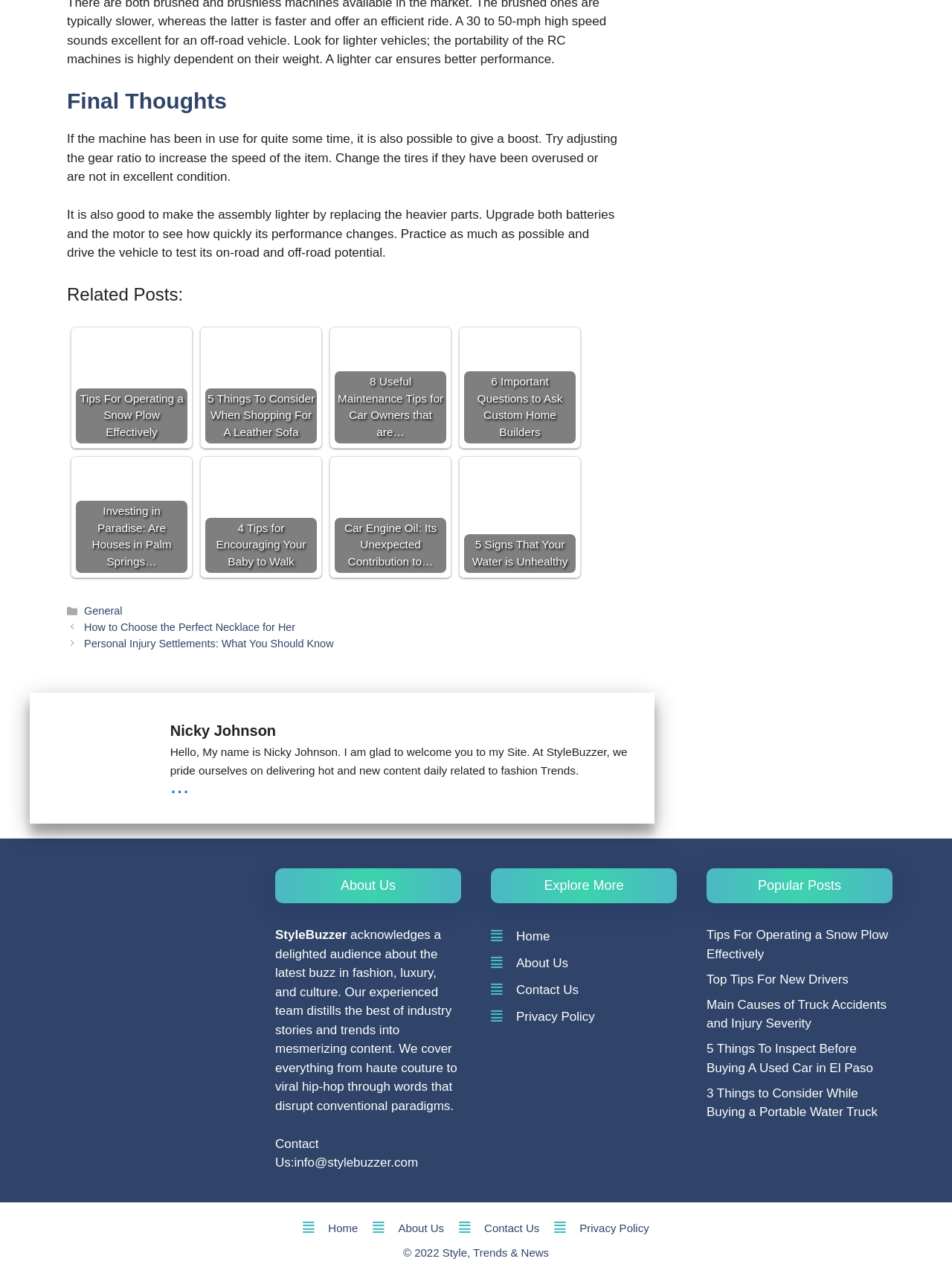Determine the bounding box coordinates of the region I should click to achieve the following instruction: "Search for something". Ensure the bounding box coordinates are four float numbers between 0 and 1, i.e., [left, top, right, bottom].

None